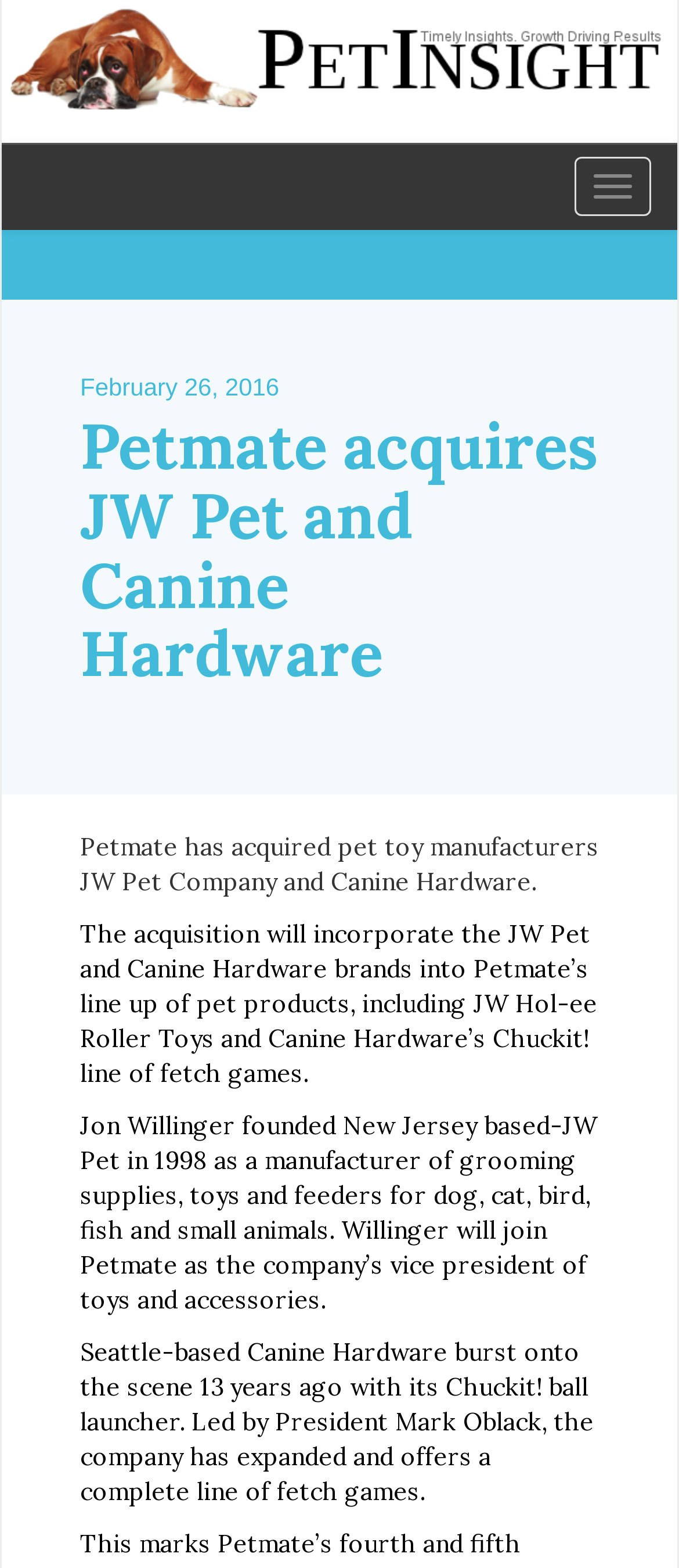Offer an in-depth caption of the entire webpage.

The webpage is about Petmate's acquisition of pet toy manufacturers JW Pet Company and Canine Hardware. At the top left of the page, there is a link to "Pet Insight" accompanied by an image with the same name. Below this, there is a button to toggle navigation.

The main content of the page is divided into sections, with a header section at the top that displays the date "February 26, 2016" and a heading that reads "Petmate acquires JW Pet and Canine Hardware". 

Below the header, there are four paragraphs of text. The first paragraph announces the acquisition of JW Pet Company and Canine Hardware by Petmate. The second paragraph explains that the acquisition will incorporate the JW Pet and Canine Hardware brands into Petmate's line of pet products. The third paragraph mentions specific products, including JW Hol-ee Roller Toys and Canine Hardware's Chuckit! line of fetch games. The fourth paragraph provides background information on the founders of JW Pet and Canine Hardware, including their roles in the companies and their new positions at Petmate.

Overall, the webpage is focused on providing information about the acquisition and its implications for the pet products industry.